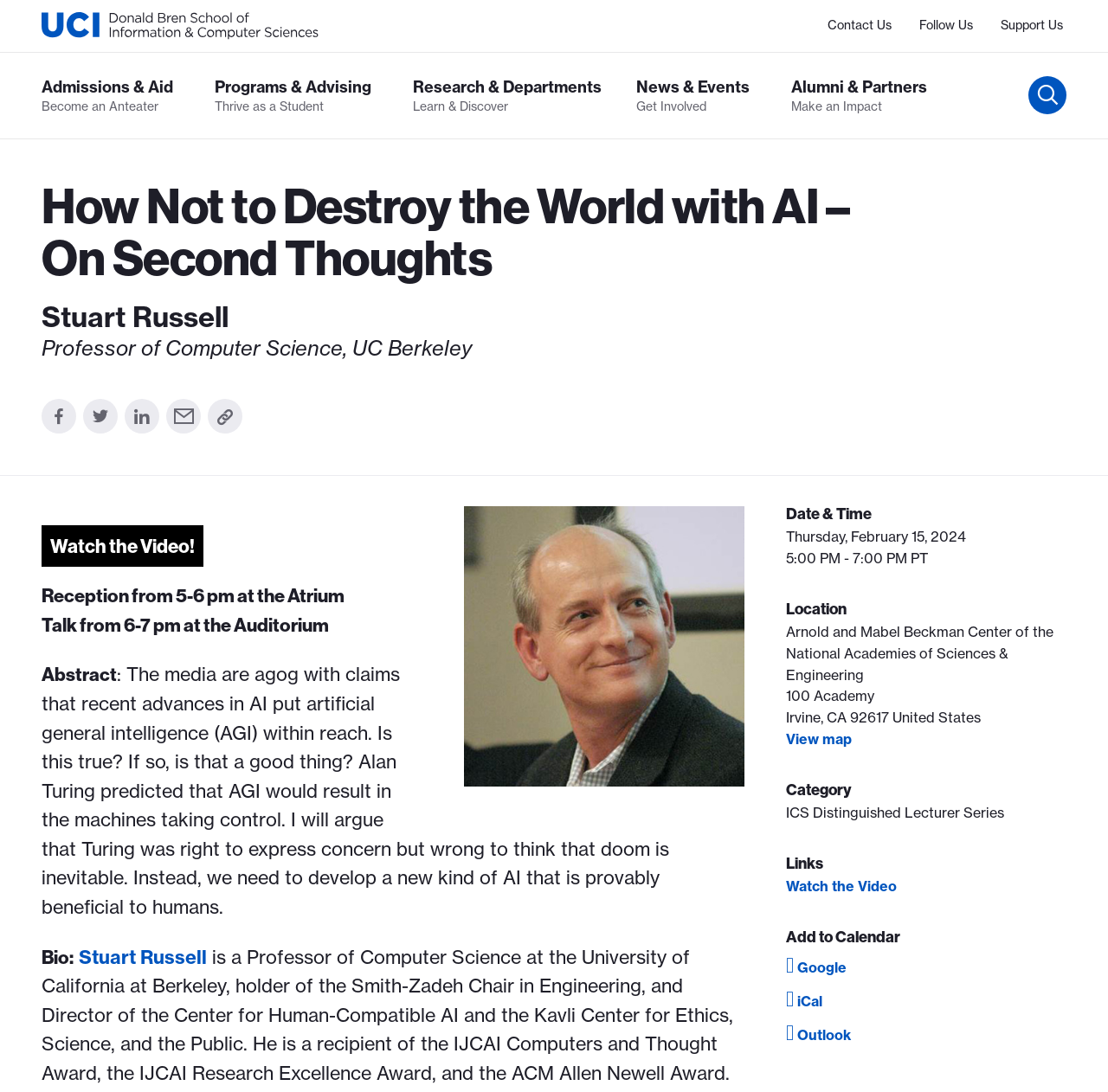Locate the coordinates of the bounding box for the clickable region that fulfills this instruction: "Click on Real Estate".

None